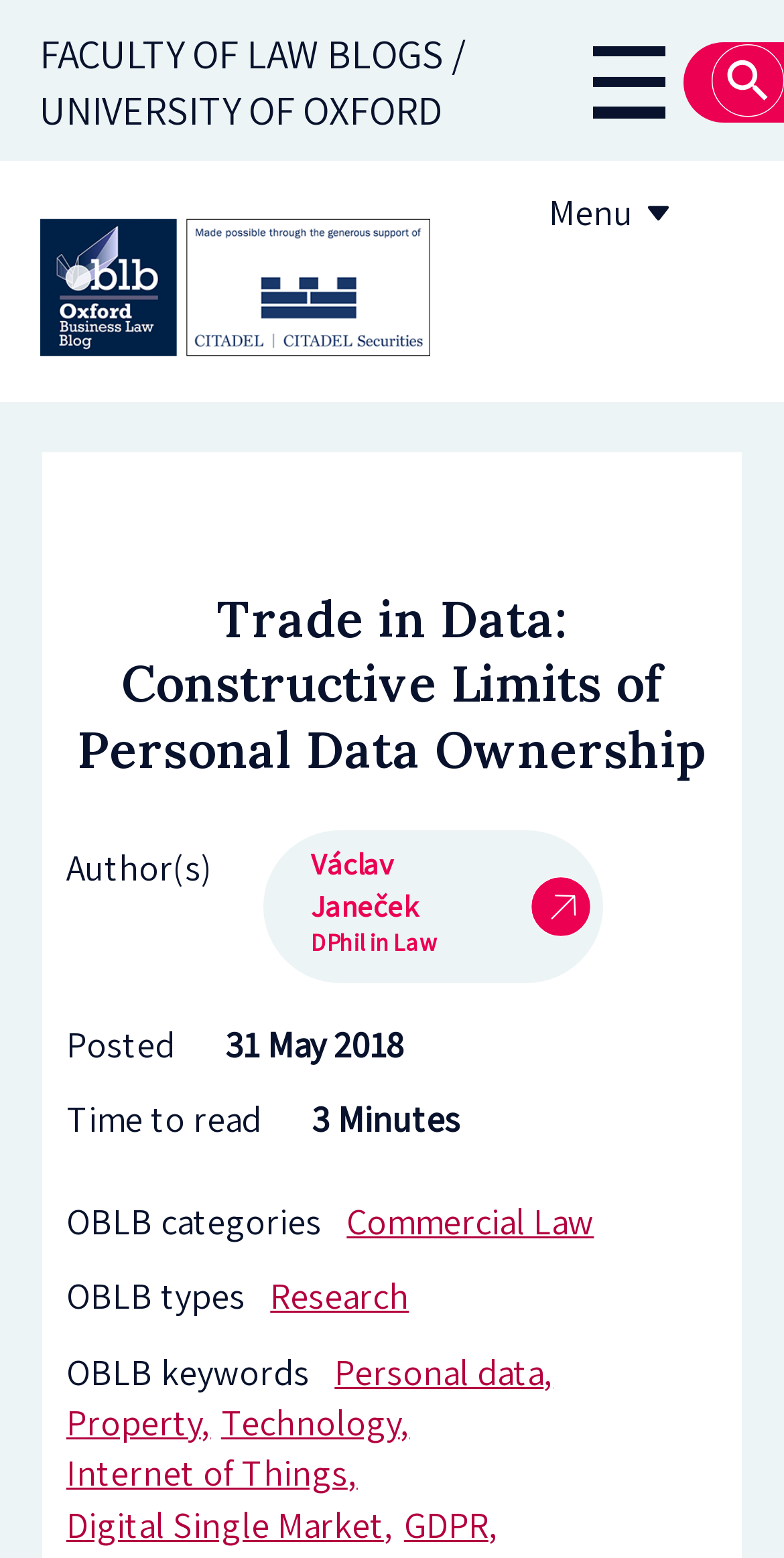What is the time to read the article?
Please provide a single word or phrase as your answer based on the image.

3 Minutes